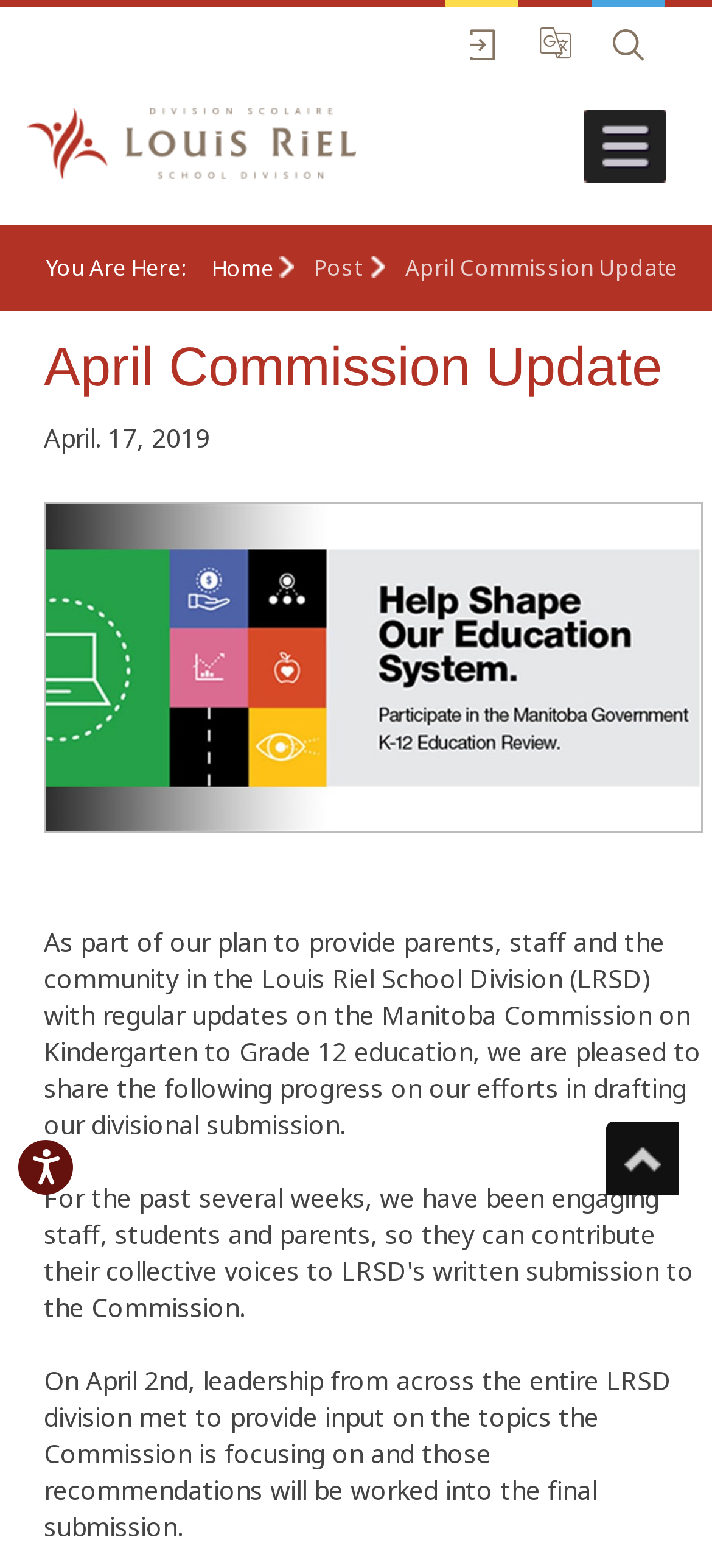What is the purpose of the 'Skip to Content' button?
Give a single word or phrase answer based on the content of the image.

For screen-reader mode